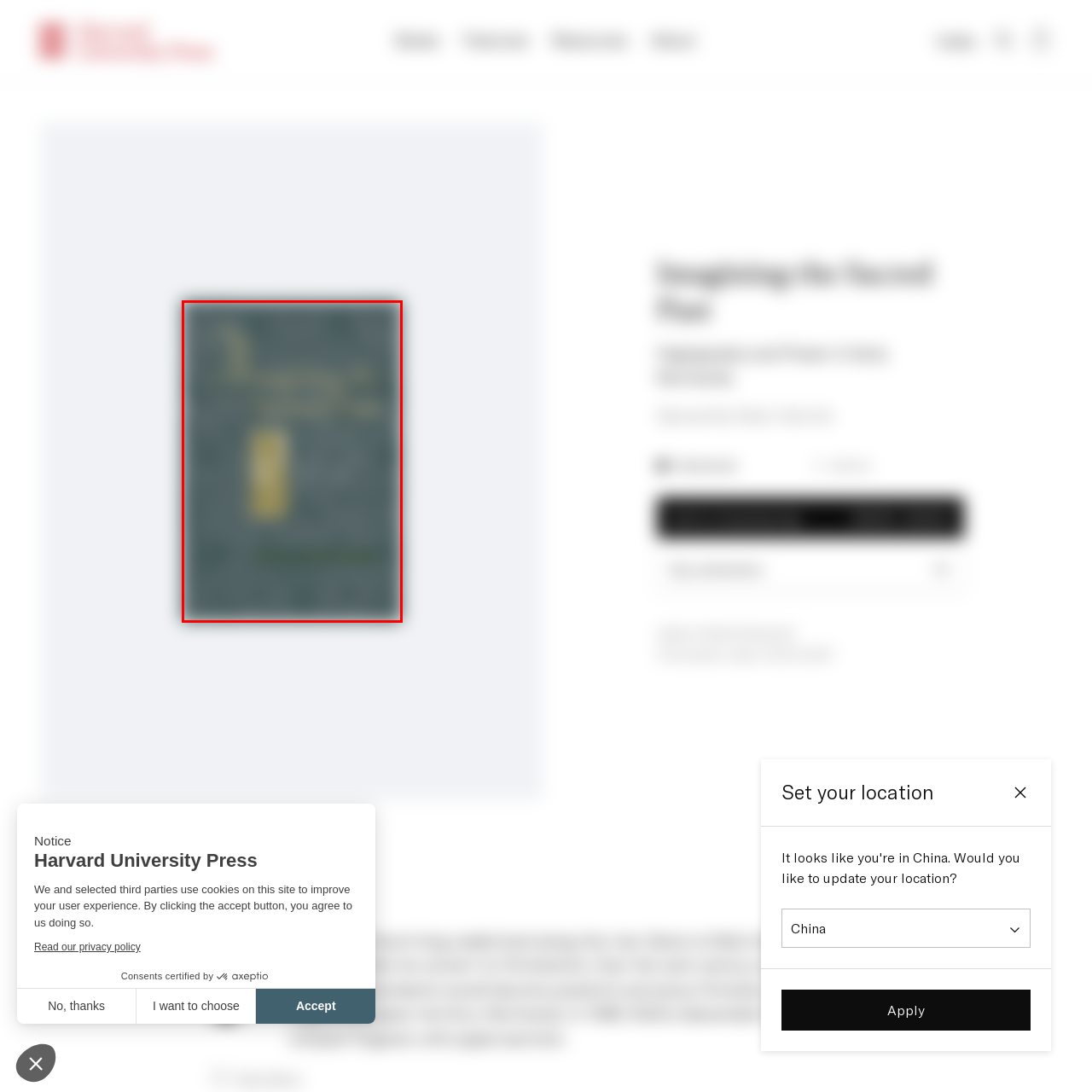What is the publication date of the book?
Examine the area marked by the red bounding box and respond with a one-word or short phrase answer.

March 31, 2007